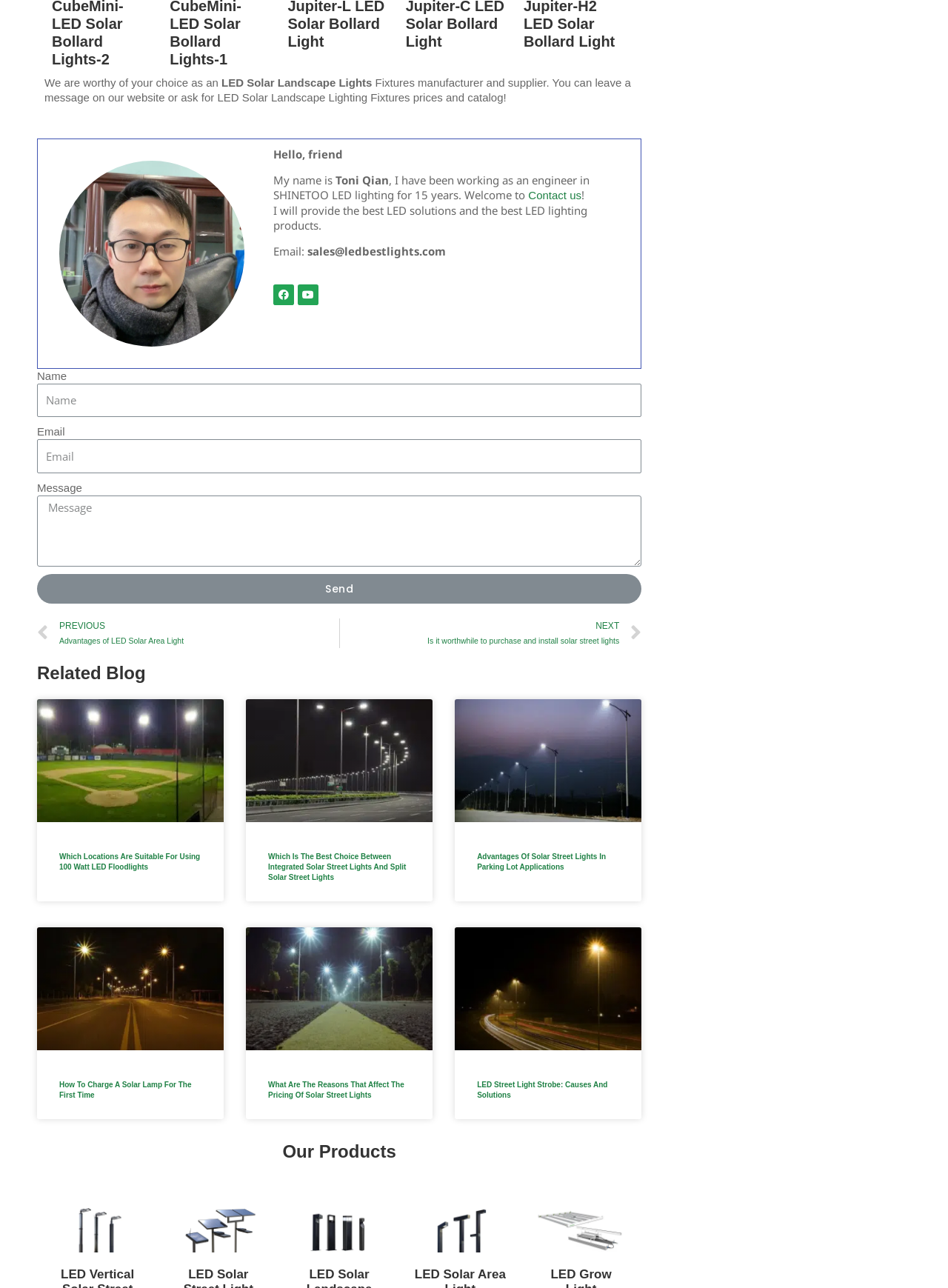Please respond to the question using a single word or phrase:
What is the topic of the first related blog post?

Advantages of LED Solar Area Light